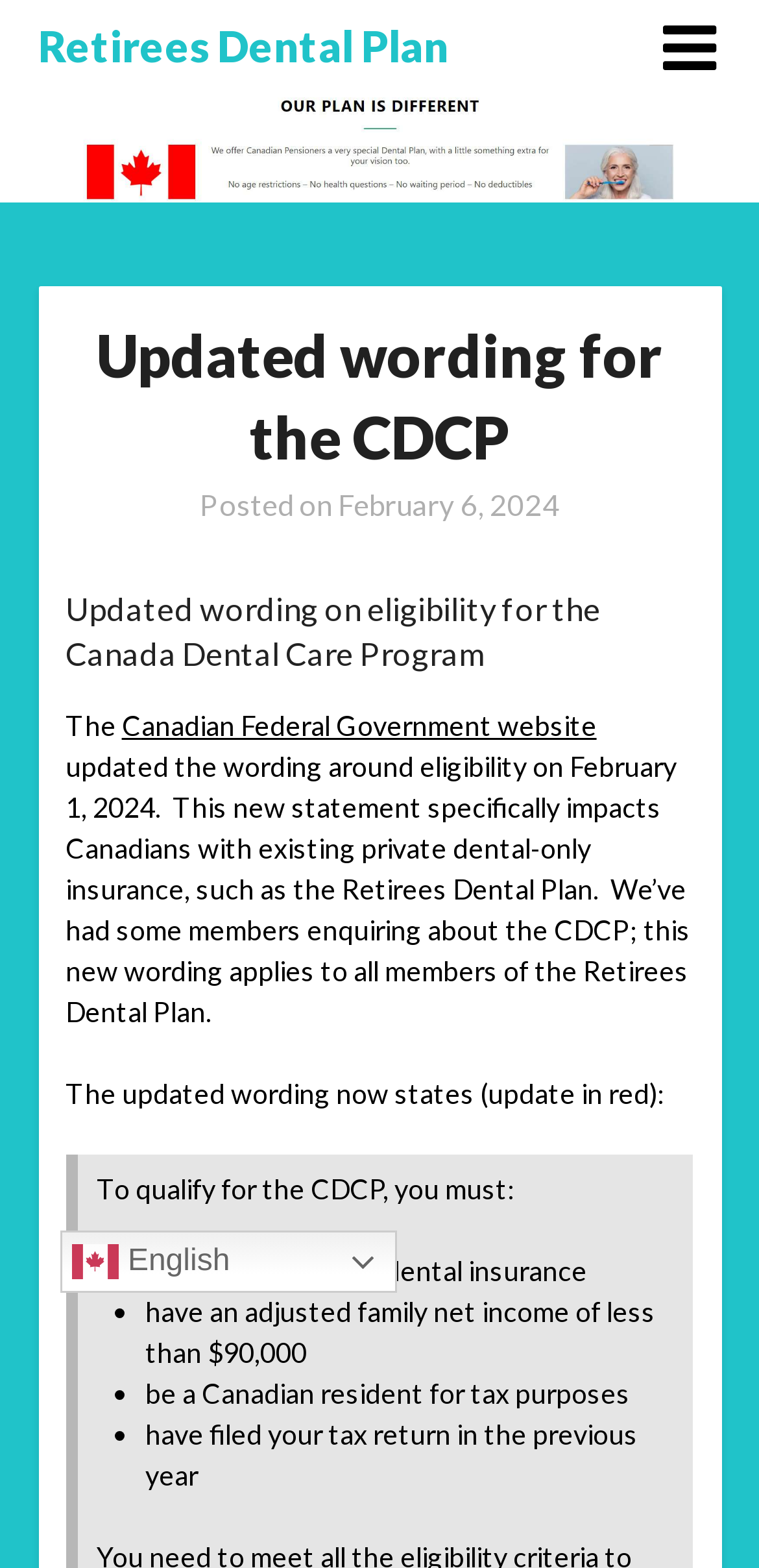Provide a single word or phrase to answer the given question: 
How many years has the author been giving math lessons?

30 years